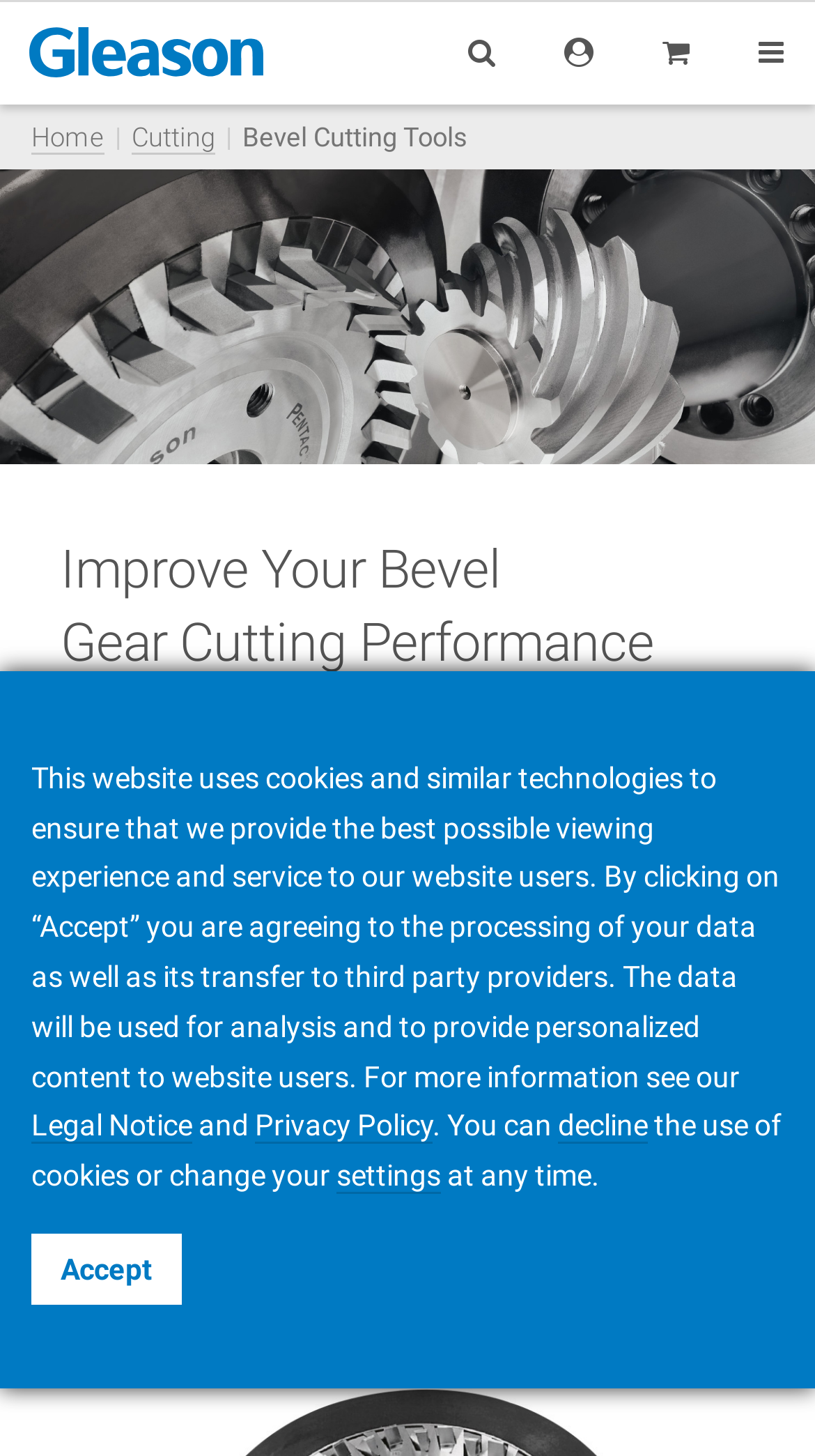What is the purpose of Gleason cutting tool solutions?
Please provide an in-depth and detailed response to the question.

I found this information by reading the static text on the webpage, which states that 'Gleason cutting tool solutions exist to help reduce tool cost per workpiece while ensuring repeatable high quality standards'.